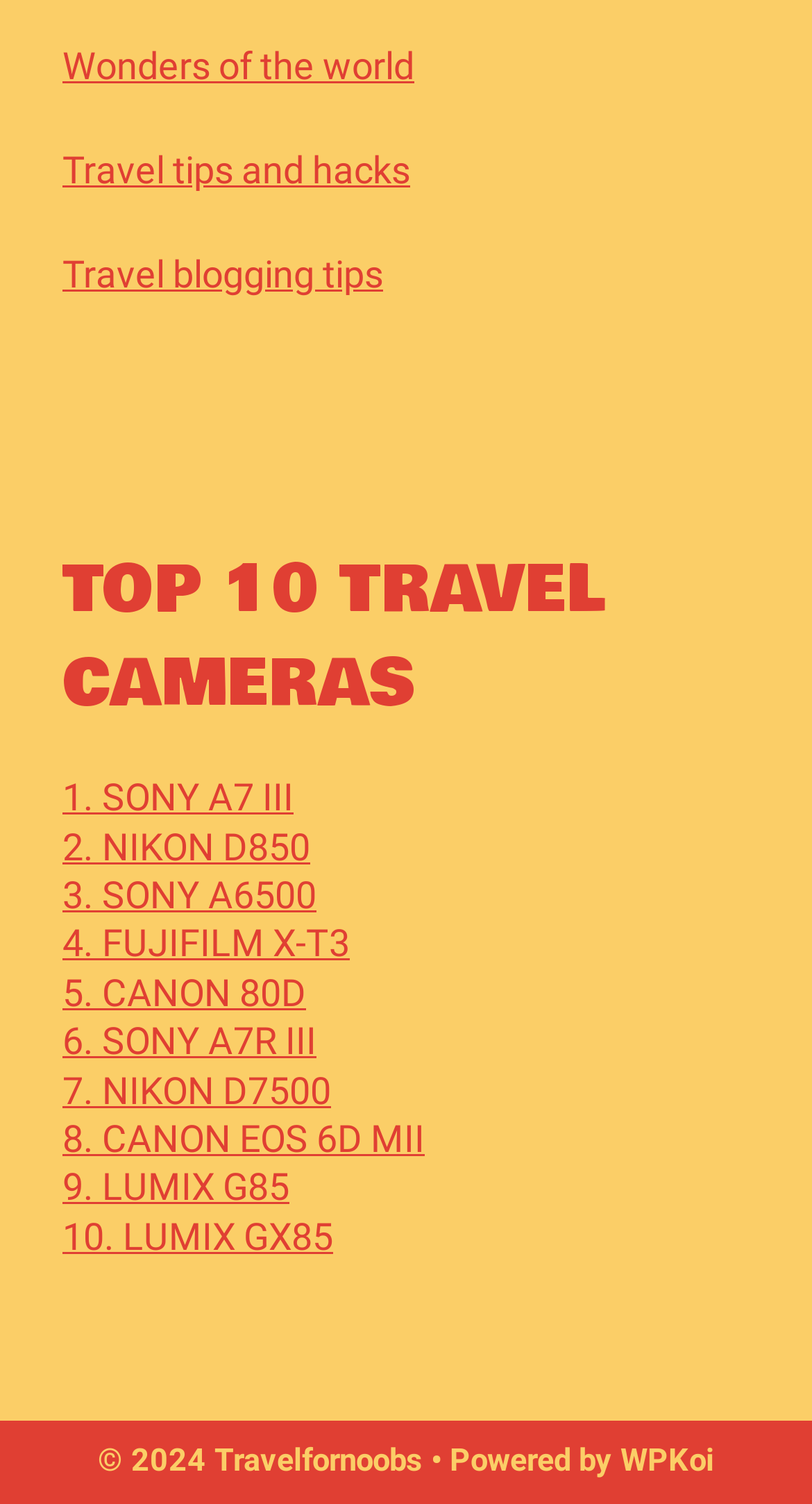Provide the bounding box coordinates for the specified HTML element described in this description: "WPKoi". The coordinates should be four float numbers ranging from 0 to 1, in the format [left, top, right, bottom].

[0.764, 0.959, 0.879, 0.984]